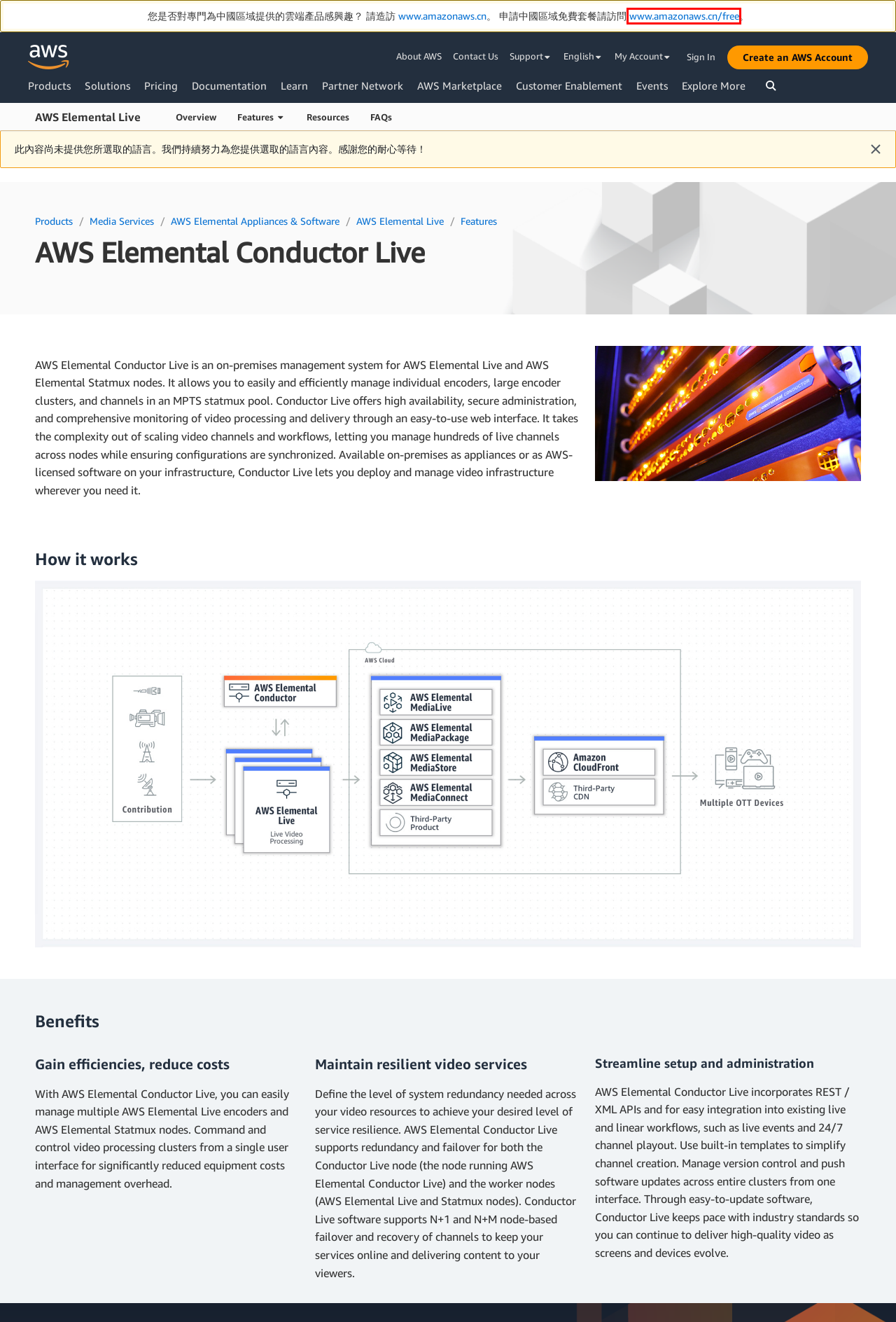Examine the screenshot of the webpage, which includes a red bounding box around an element. Choose the best matching webpage description for the page that will be displayed after clicking the element inside the red bounding box. Here are the candidates:
A. AWS Marketplace: Homepage
B. AWS Documentation Overview
C. 亚马逊云科技中国区域免费套餐
D. AWS Email Preference Center
E. AWS IQ
F. Cloud Computing Services - Amazon Web Services (AWS)
G. 亚马逊云科技 - 全球领先的云计算服务以及云解决方案提供商 - 西云数据和光环新网运营
H. AWS Accessibility – Amazon Web Services

C